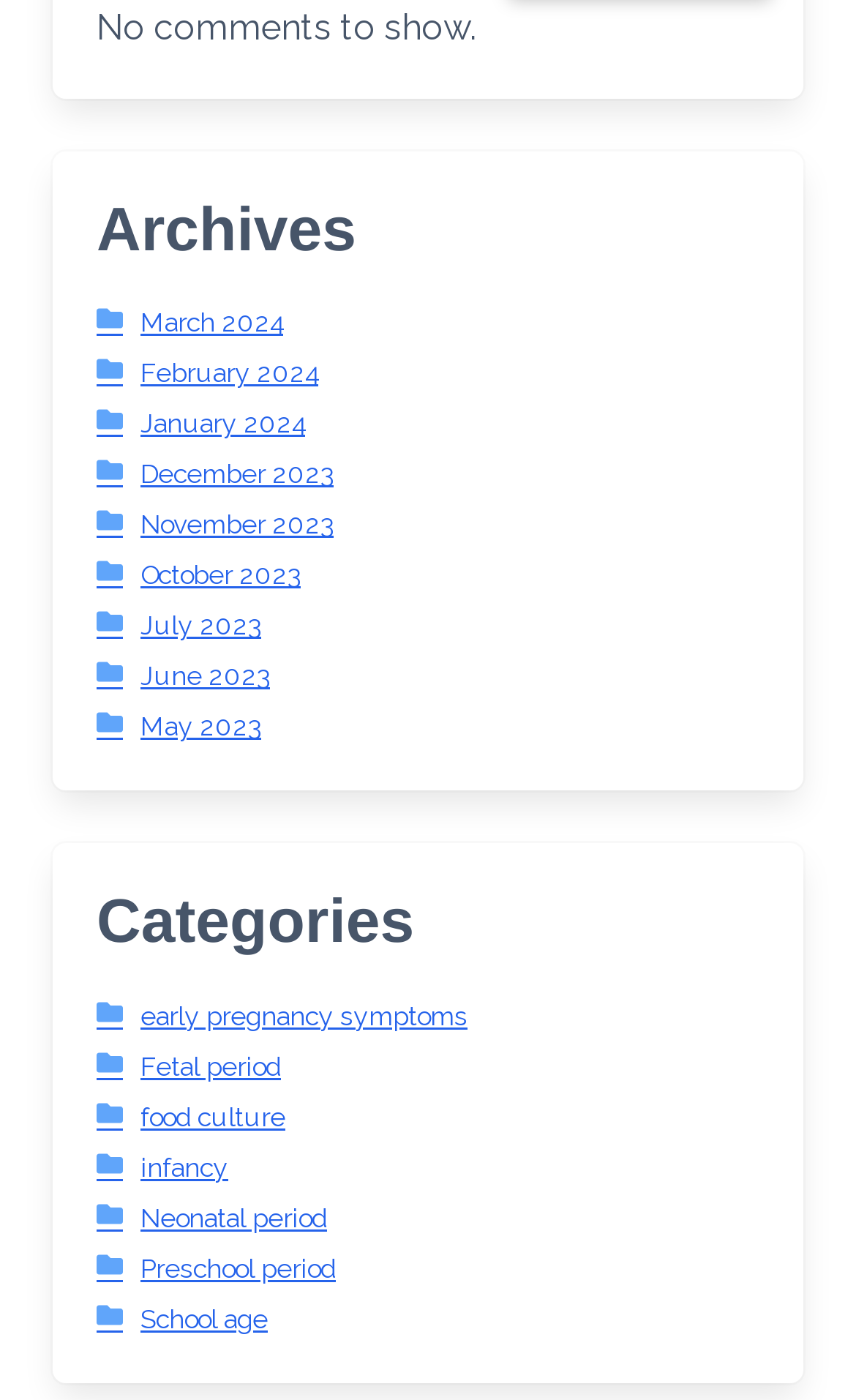Indicate the bounding box coordinates of the clickable region to achieve the following instruction: "Browse categories for early pregnancy symptoms."

[0.113, 0.715, 0.546, 0.737]